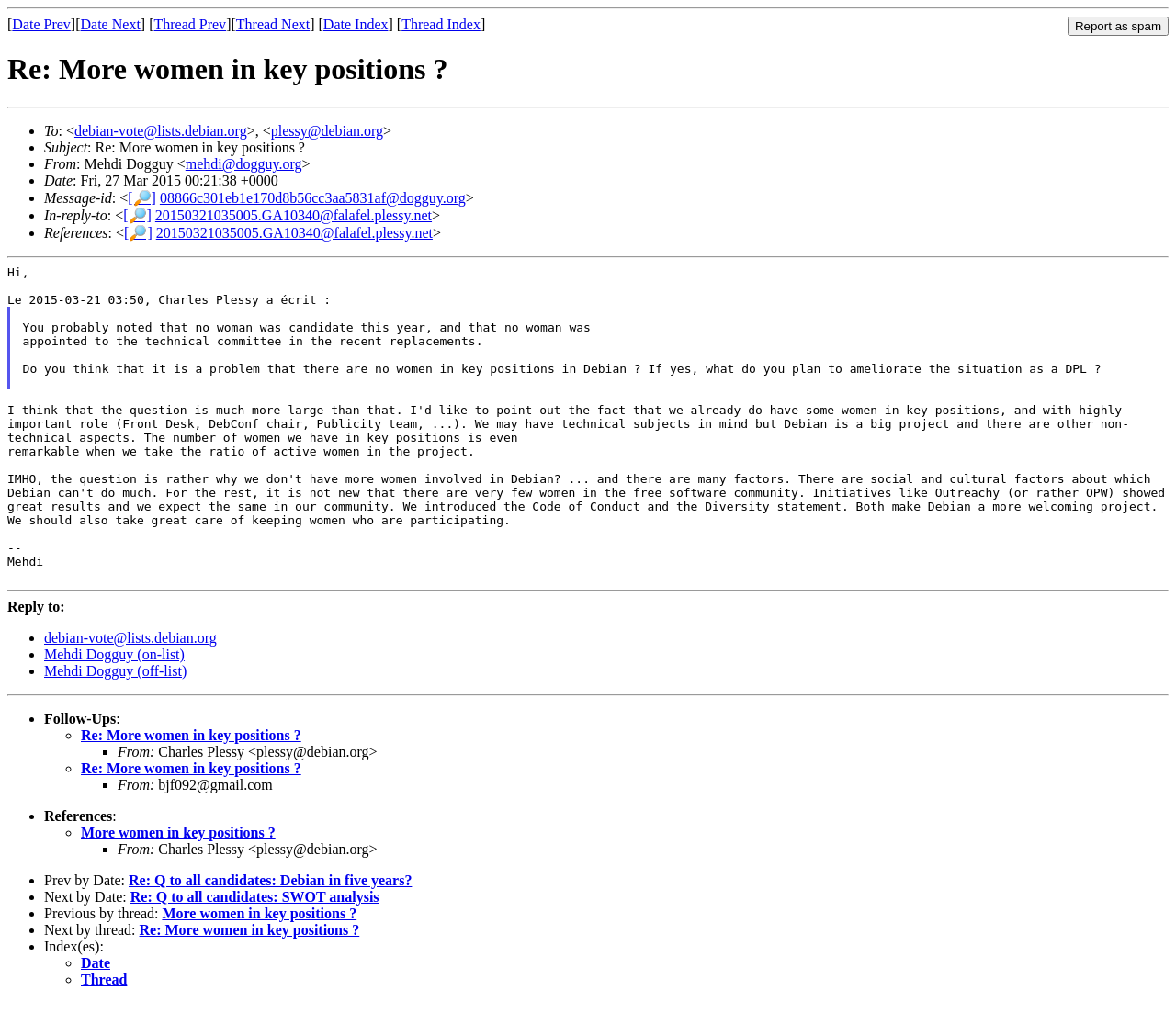Can you pinpoint the bounding box coordinates for the clickable element required for this instruction: "Check email address"? The coordinates should be four float numbers between 0 and 1, i.e., [left, top, right, bottom].

[0.063, 0.12, 0.21, 0.135]